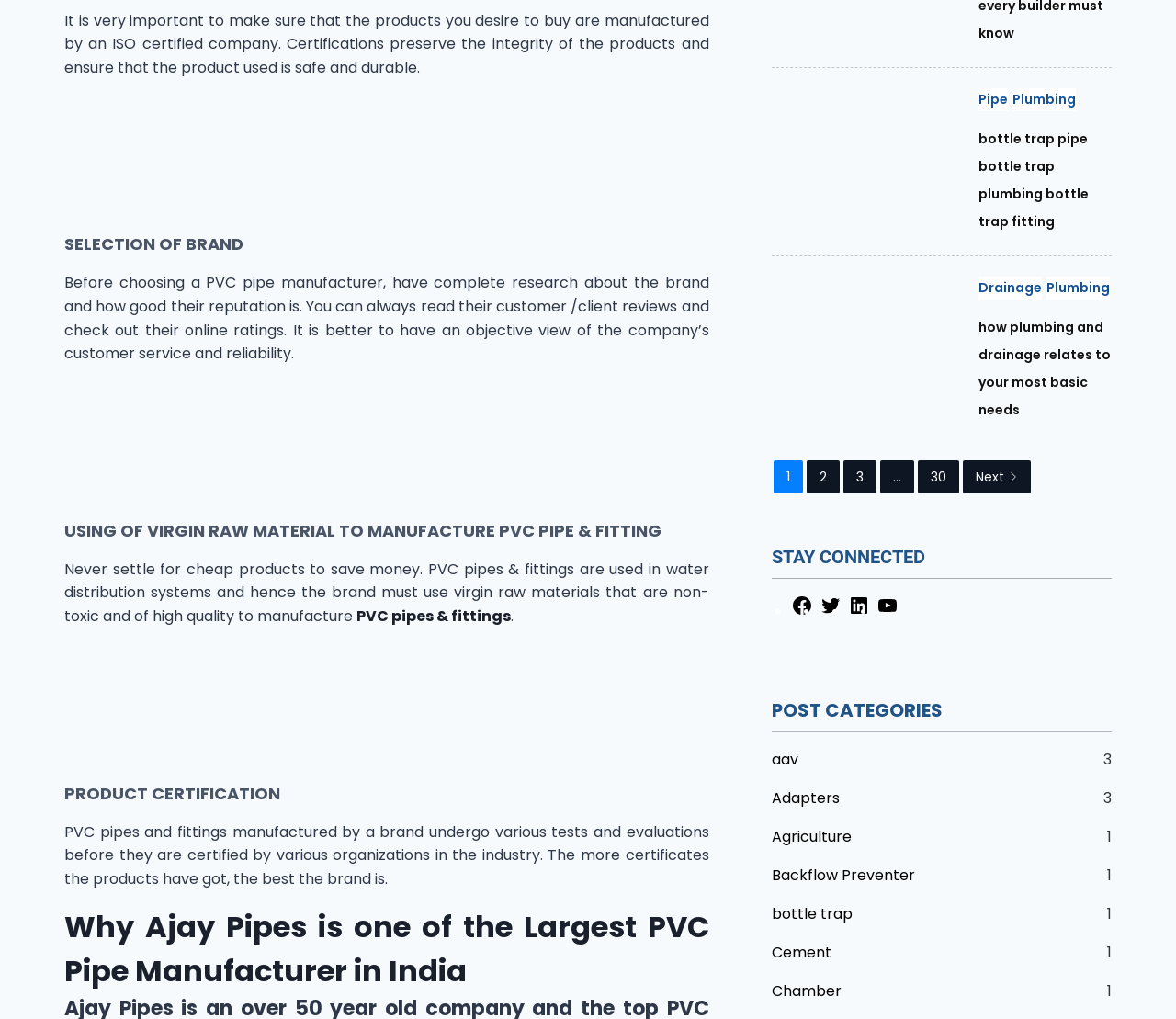Can you find the bounding box coordinates for the element that needs to be clicked to execute this instruction: "Read about why Ajay Pipes is one of the Largest PVC Pipe Manufacturer in India"? The coordinates should be given as four float numbers between 0 and 1, i.e., [left, top, right, bottom].

[0.055, 0.889, 0.603, 0.975]